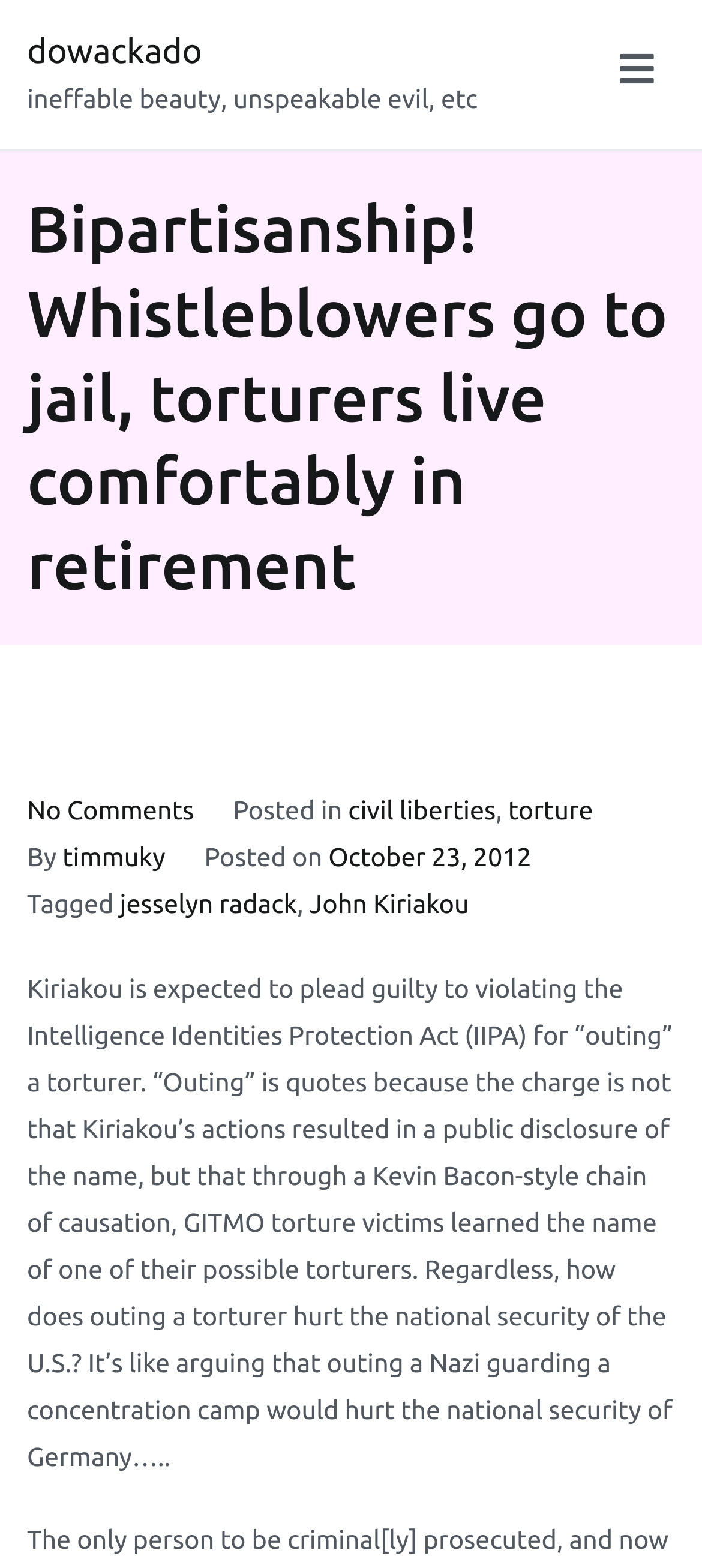What is the date of the post? Observe the screenshot and provide a one-word or short phrase answer.

October 23, 2012